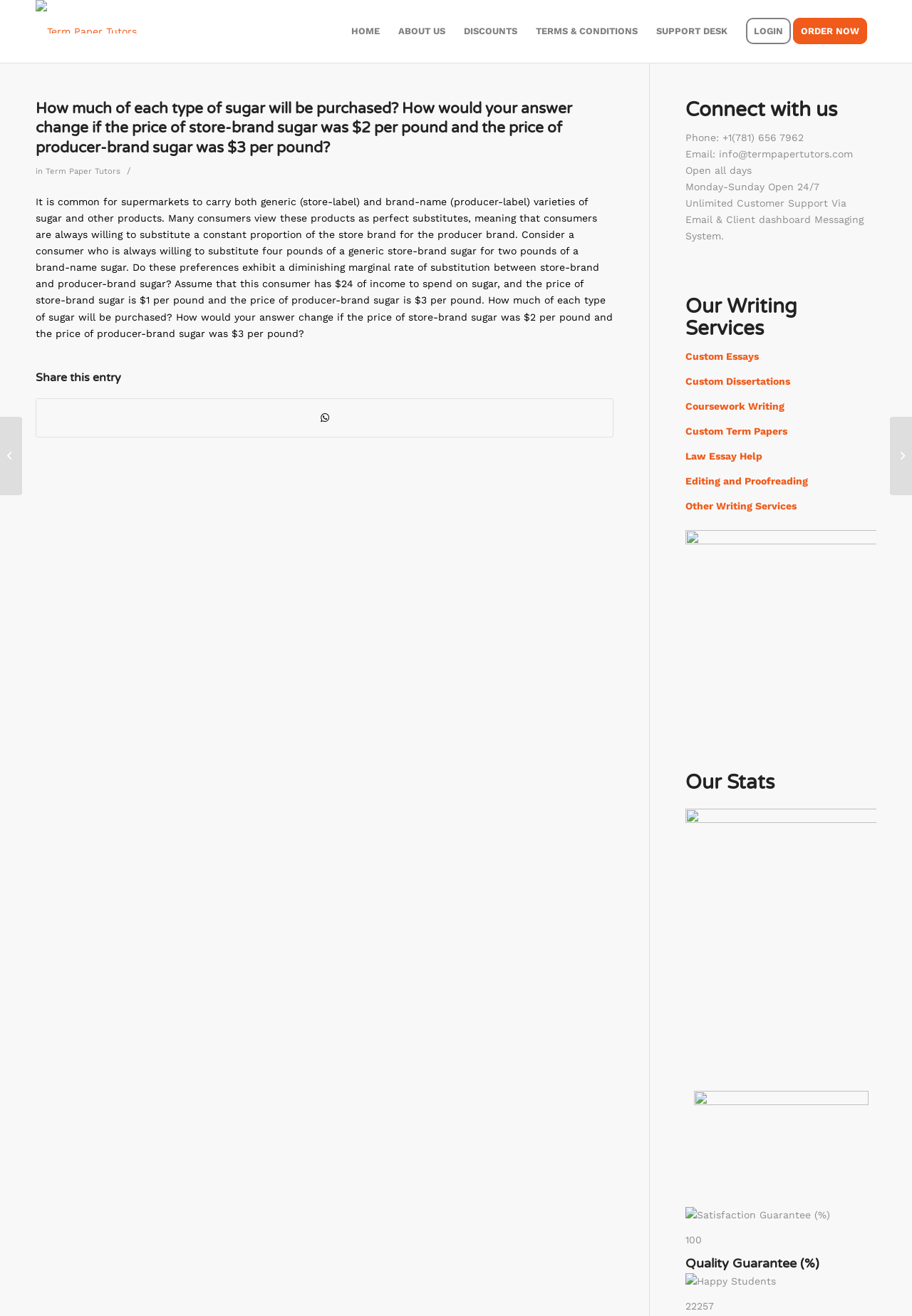Please answer the following question using a single word or phrase: 
What is the phone number of Term Paper Tutors?

+1(781) 656 7962